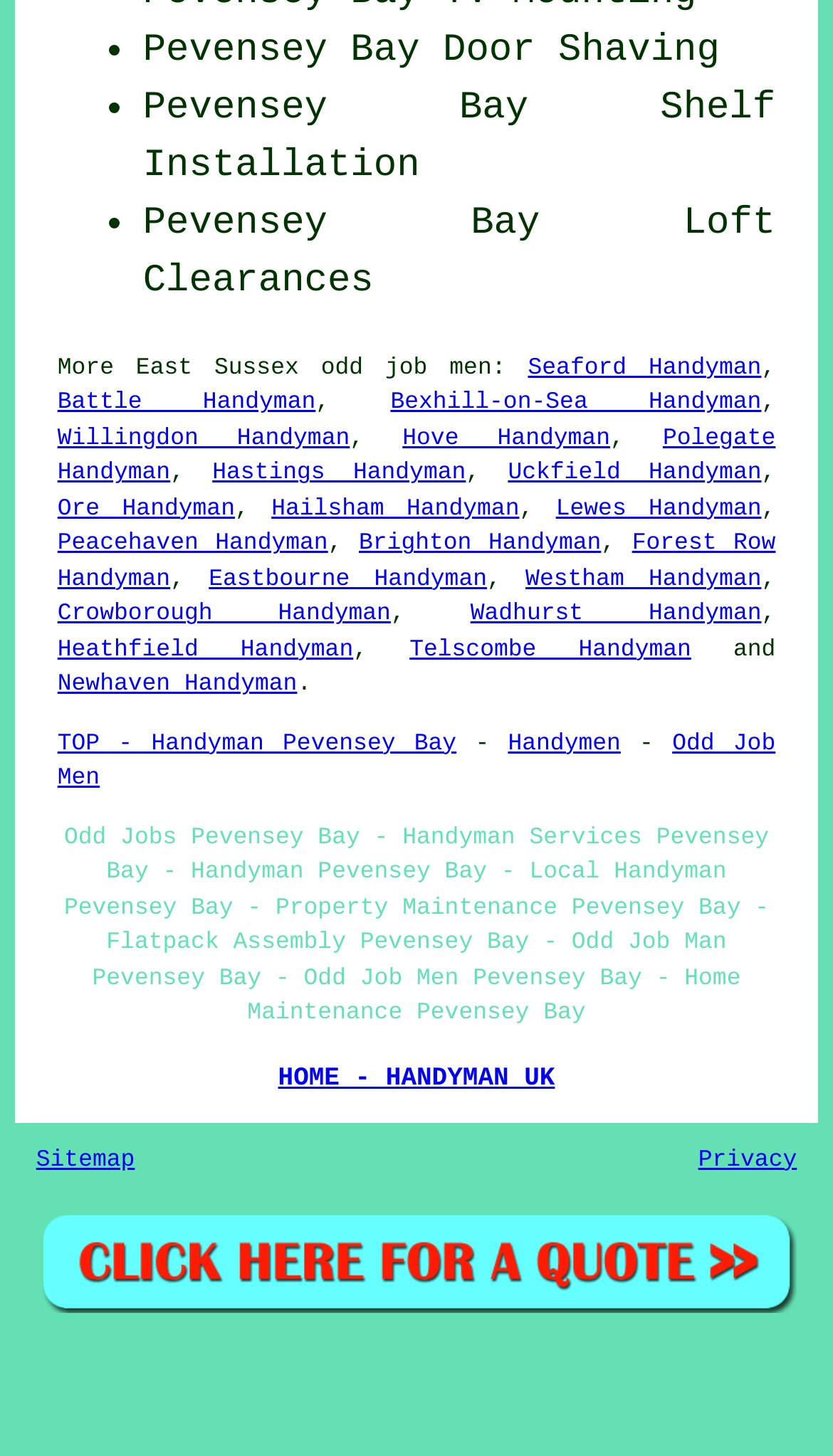Please indicate the bounding box coordinates of the element's region to be clicked to achieve the instruction: "Check 'Handyman Quotes'". Provide the coordinates as four float numbers between 0 and 1, i.e., [left, top, right, bottom].

[0.043, 0.881, 0.957, 0.911]